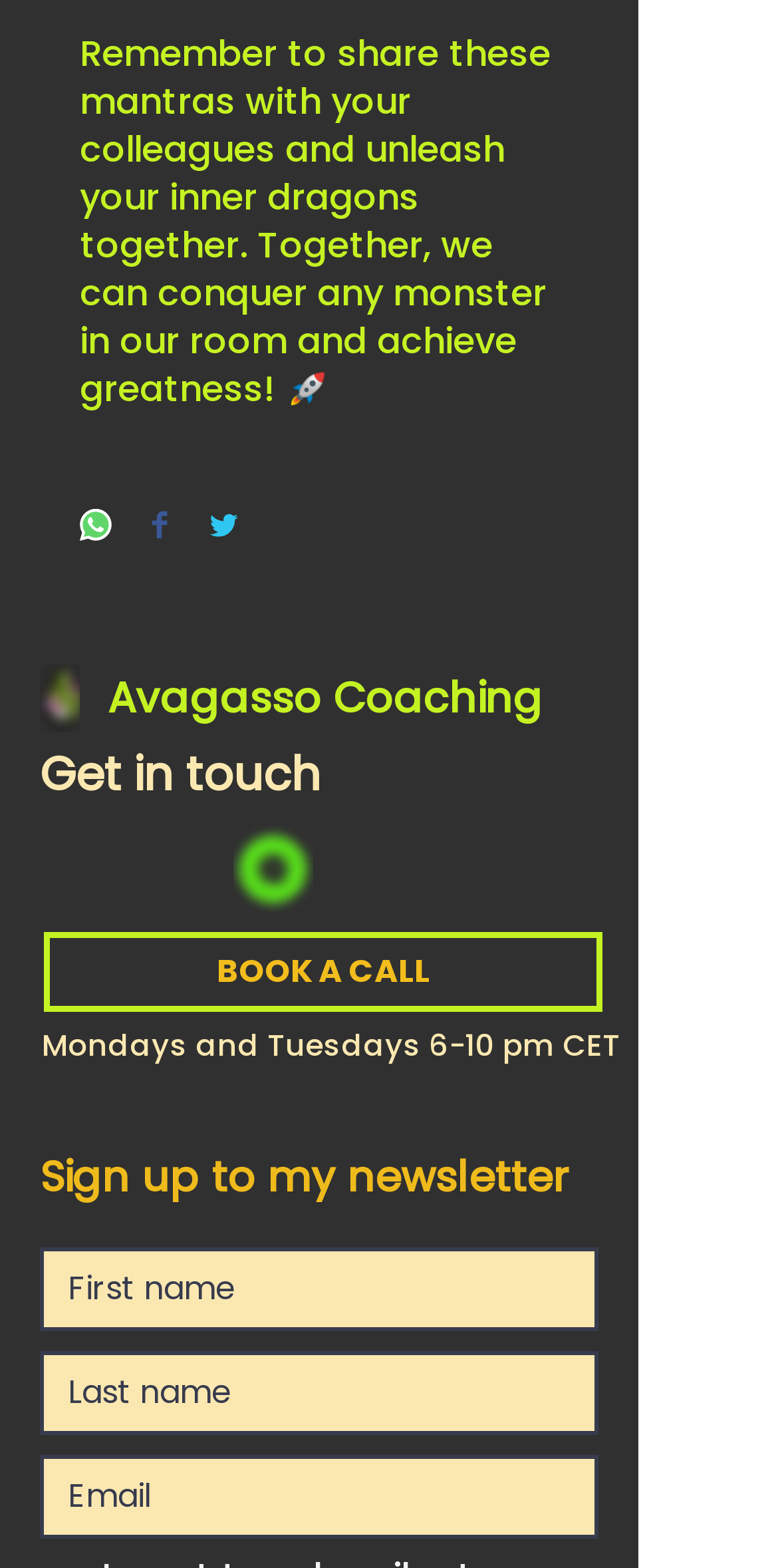What social media platforms are available for getting in touch?
Using the visual information from the image, give a one-word or short-phrase answer.

LinkedIn, Youtube